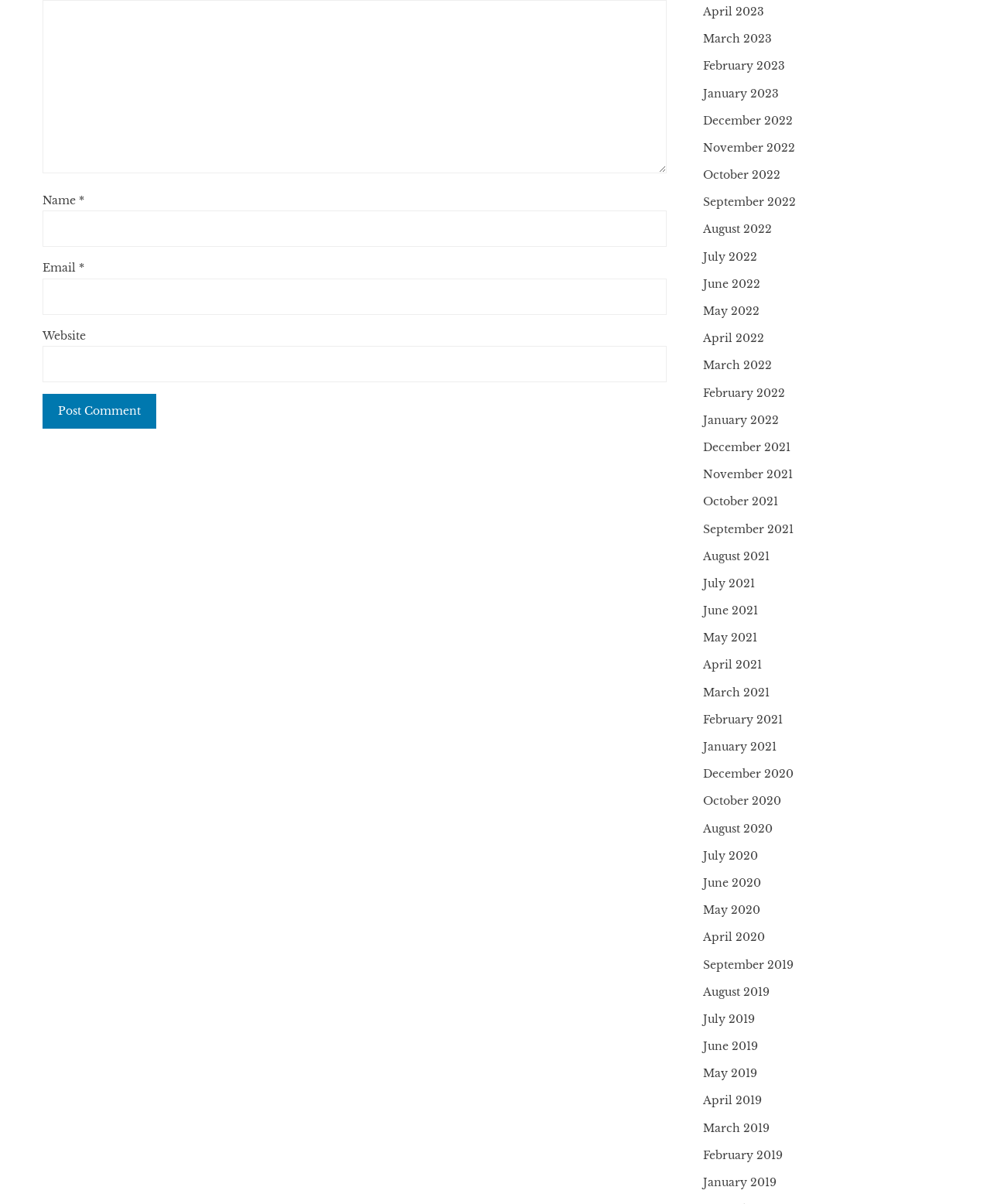Identify the bounding box for the UI element that is described as follows: "name="submit" value="Post Comment"".

[0.043, 0.327, 0.158, 0.356]